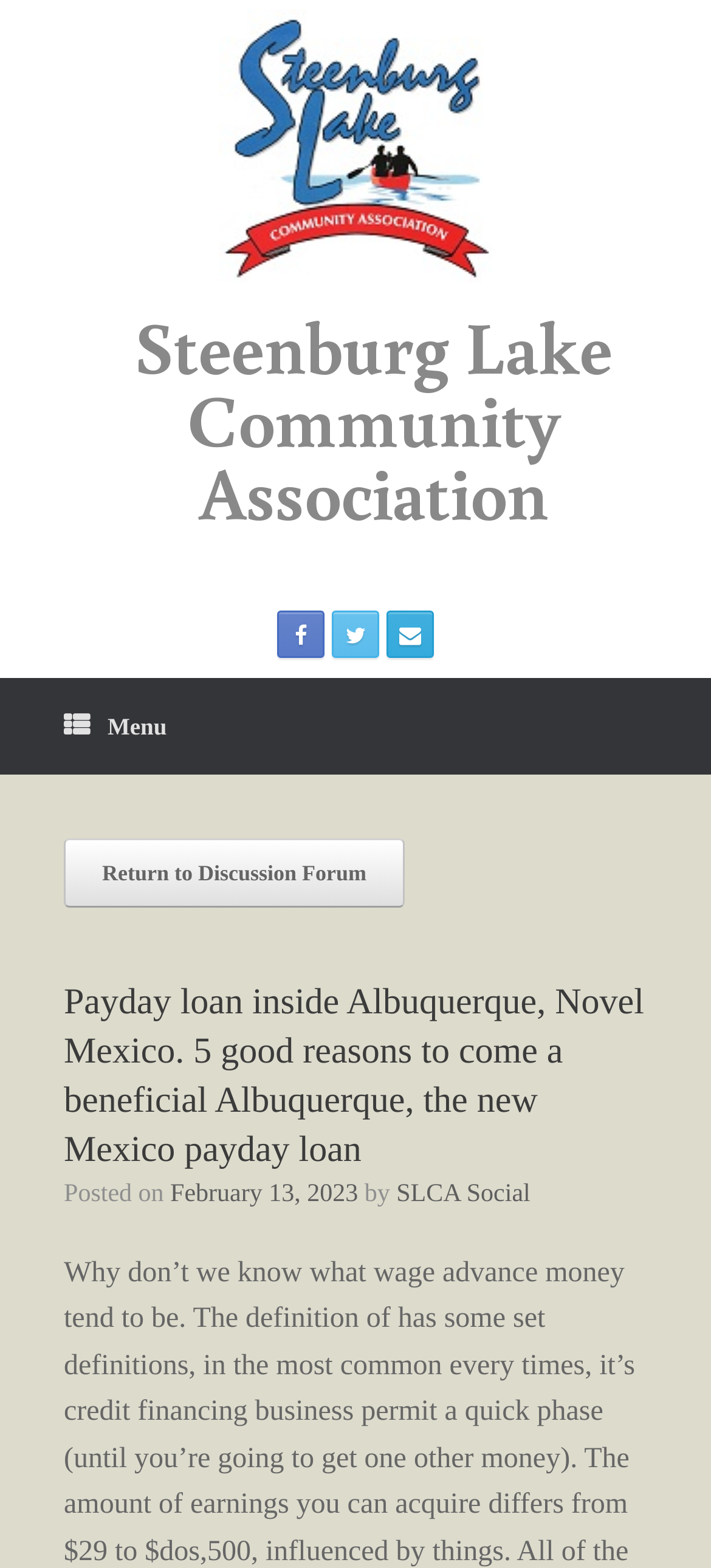Identify the bounding box coordinates of the section that should be clicked to achieve the task described: "Click the Steenburg Lake Community Association Logo".

[0.09, 0.006, 0.91, 0.355]